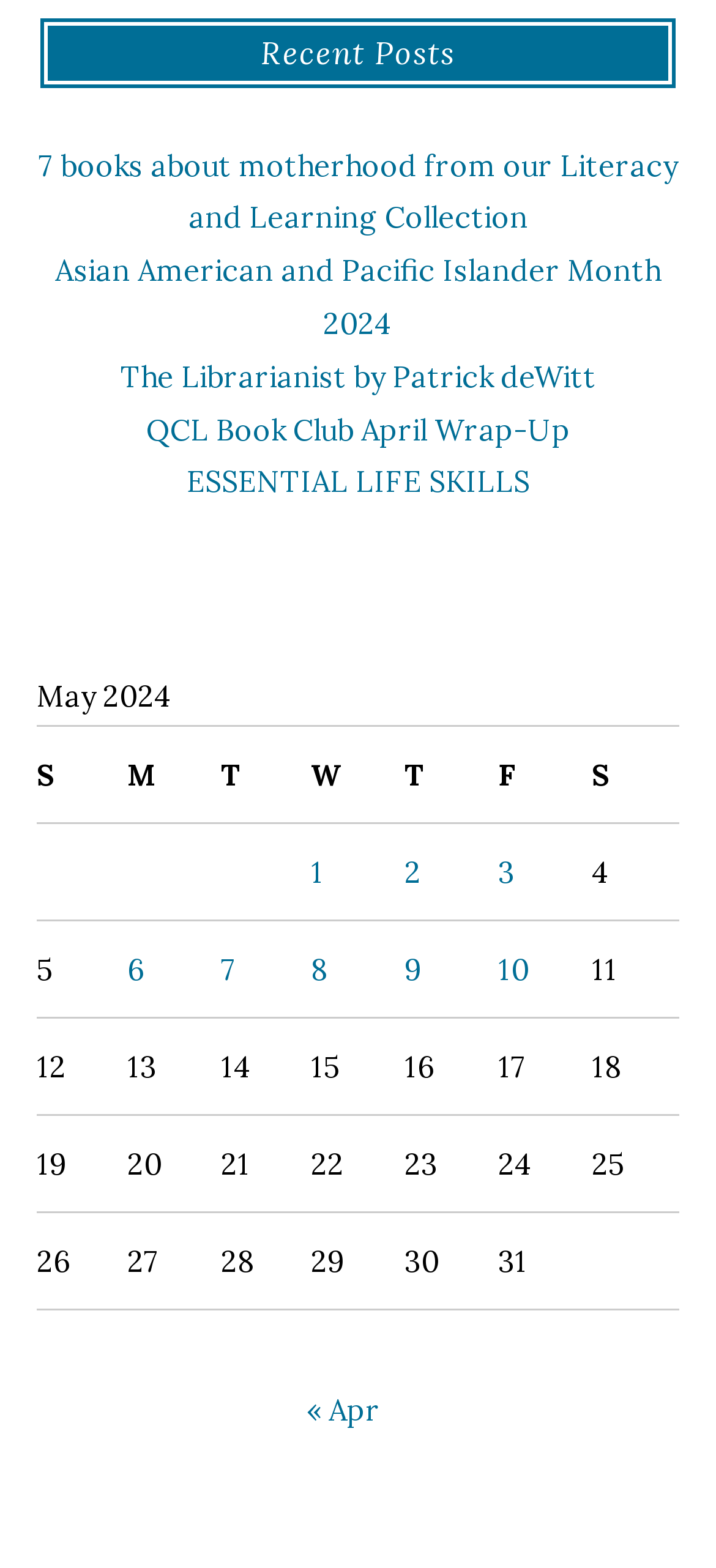Identify the bounding box coordinates for the element you need to click to achieve the following task: "Go to Faculty of Health Sciences". The coordinates must be four float values ranging from 0 to 1, formatted as [left, top, right, bottom].

None